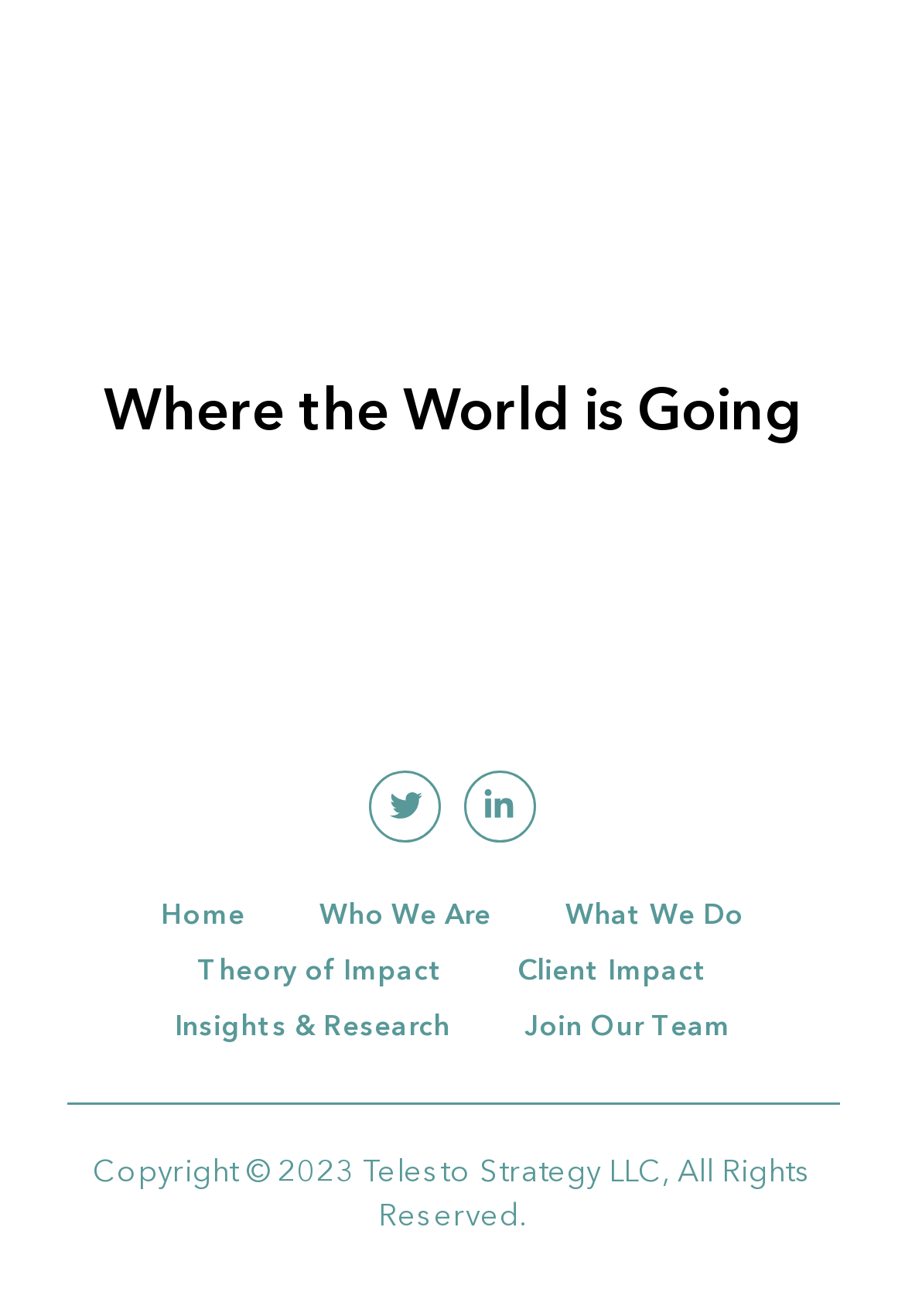Find the bounding box coordinates of the element I should click to carry out the following instruction: "explore What We Do".

[0.625, 0.675, 0.822, 0.717]